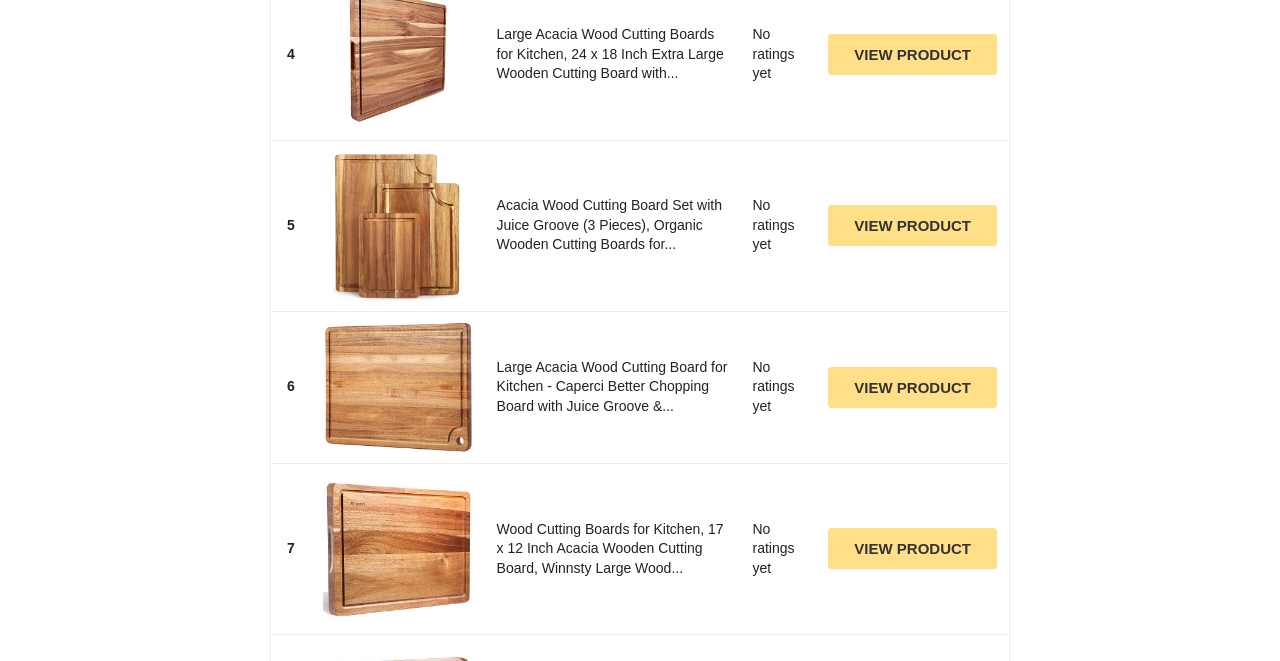Show the bounding box coordinates of the region that should be clicked to follow the instruction: "View product details of Large Acacia Wood Cutting Boards for Kitchen."

[0.647, 0.052, 0.779, 0.114]